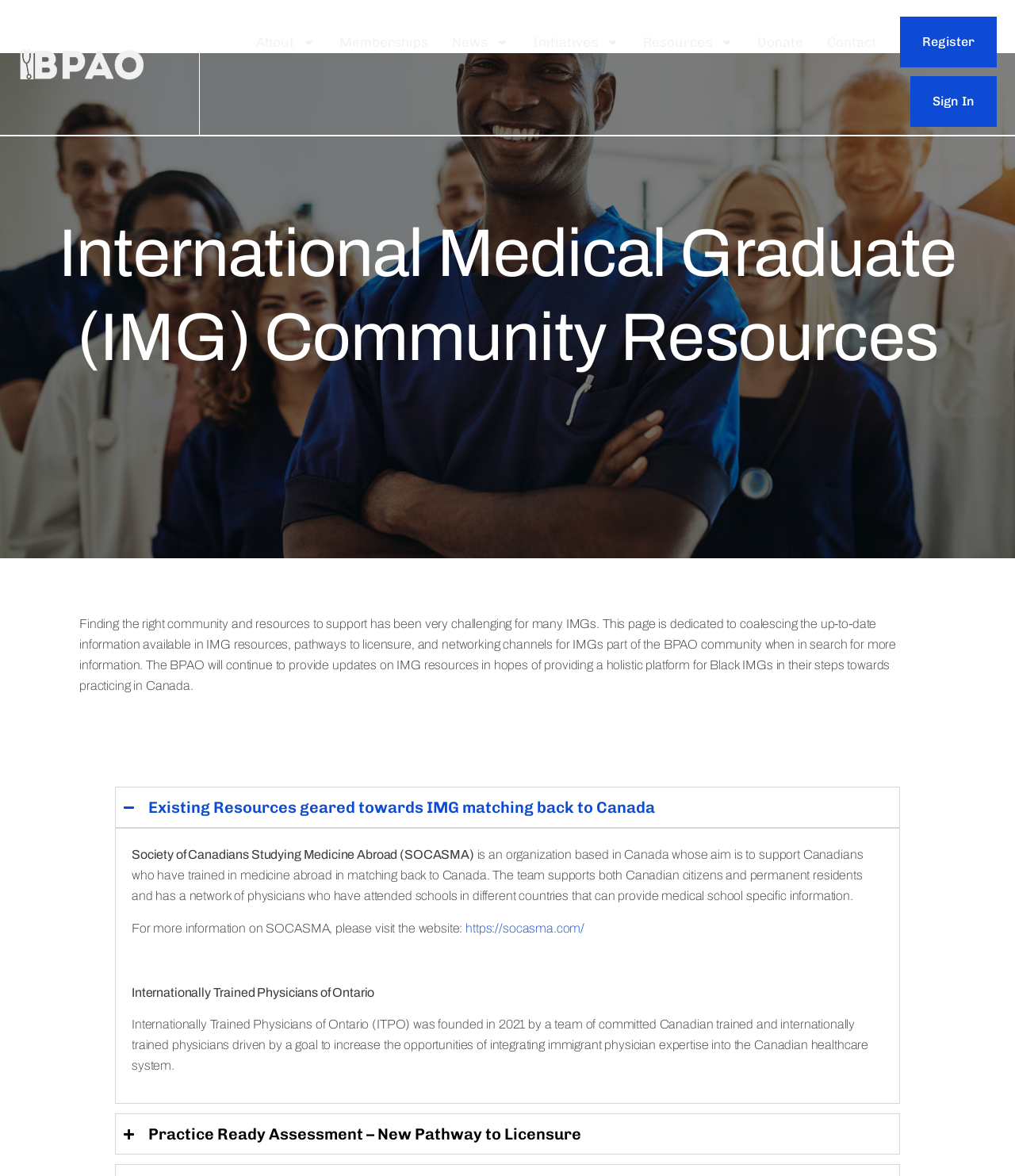Please locate the bounding box coordinates of the element that should be clicked to achieve the given instruction: "Click the 'Sign In' link".

[0.897, 0.065, 0.982, 0.108]